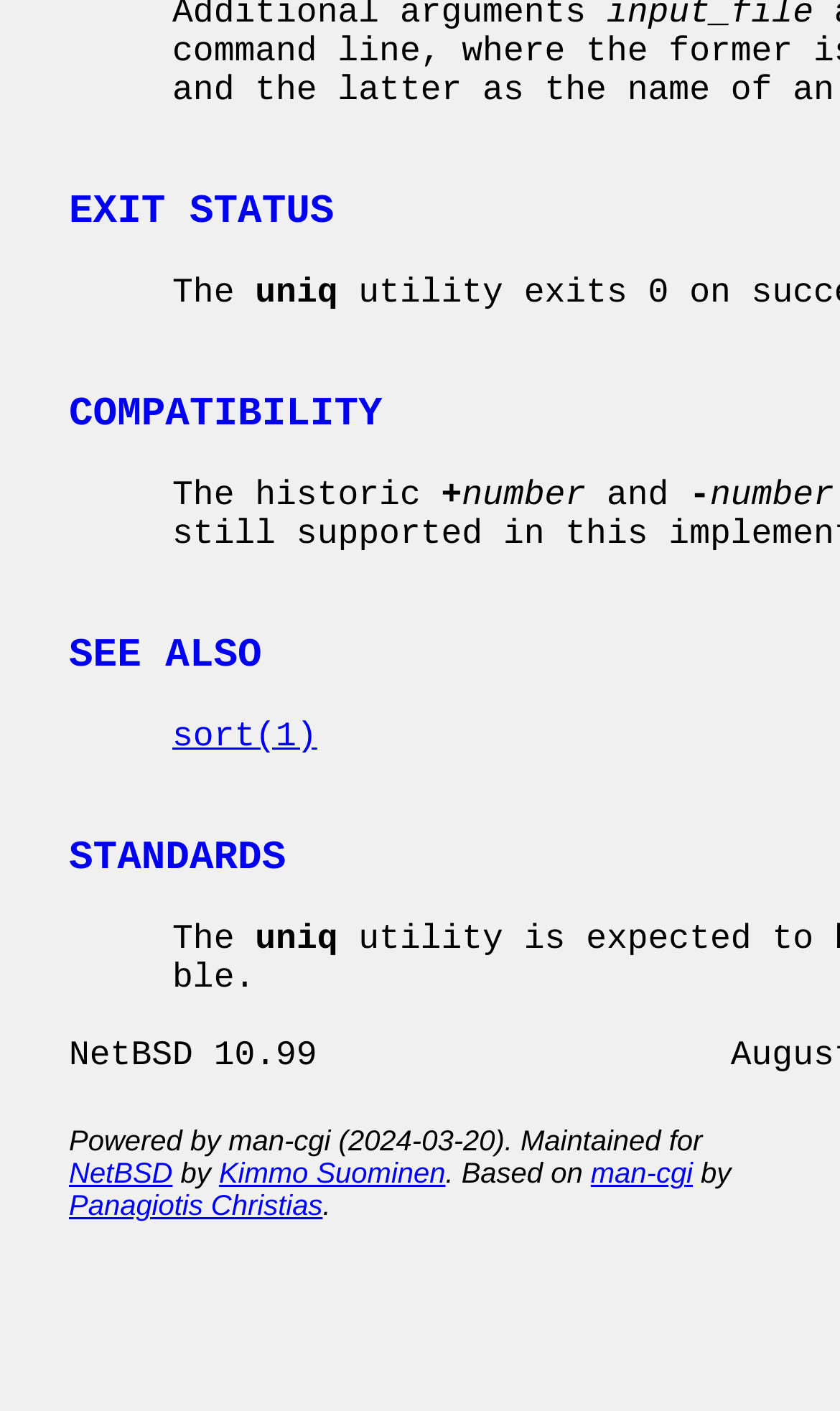Pinpoint the bounding box coordinates of the clickable element to carry out the following instruction: "click on EXIT STATUS."

[0.082, 0.133, 0.398, 0.167]